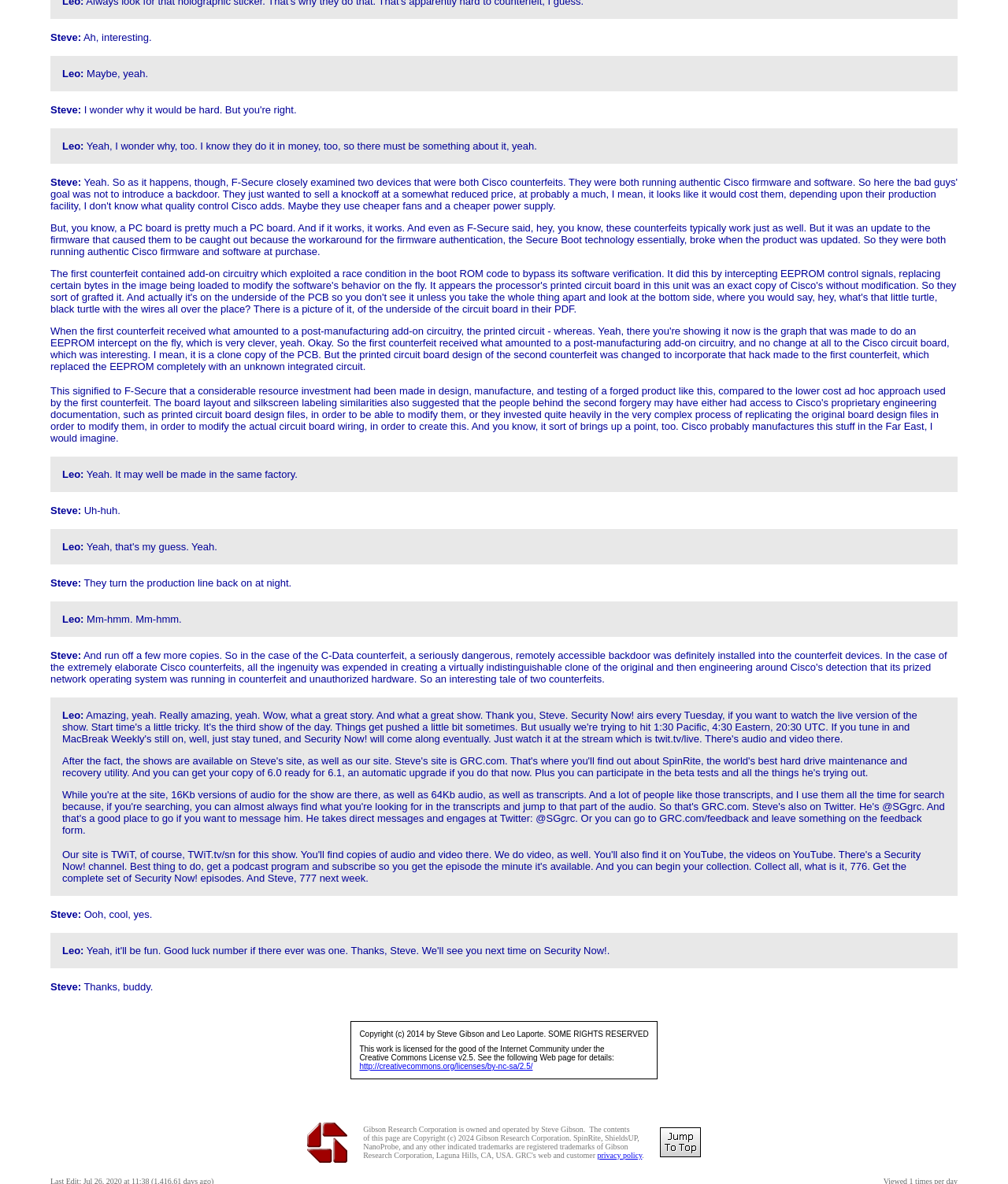What is the website mentioned in the conversation for getting SpinRite?
From the image, provide a succinct answer in one word or a short phrase.

GRC.com